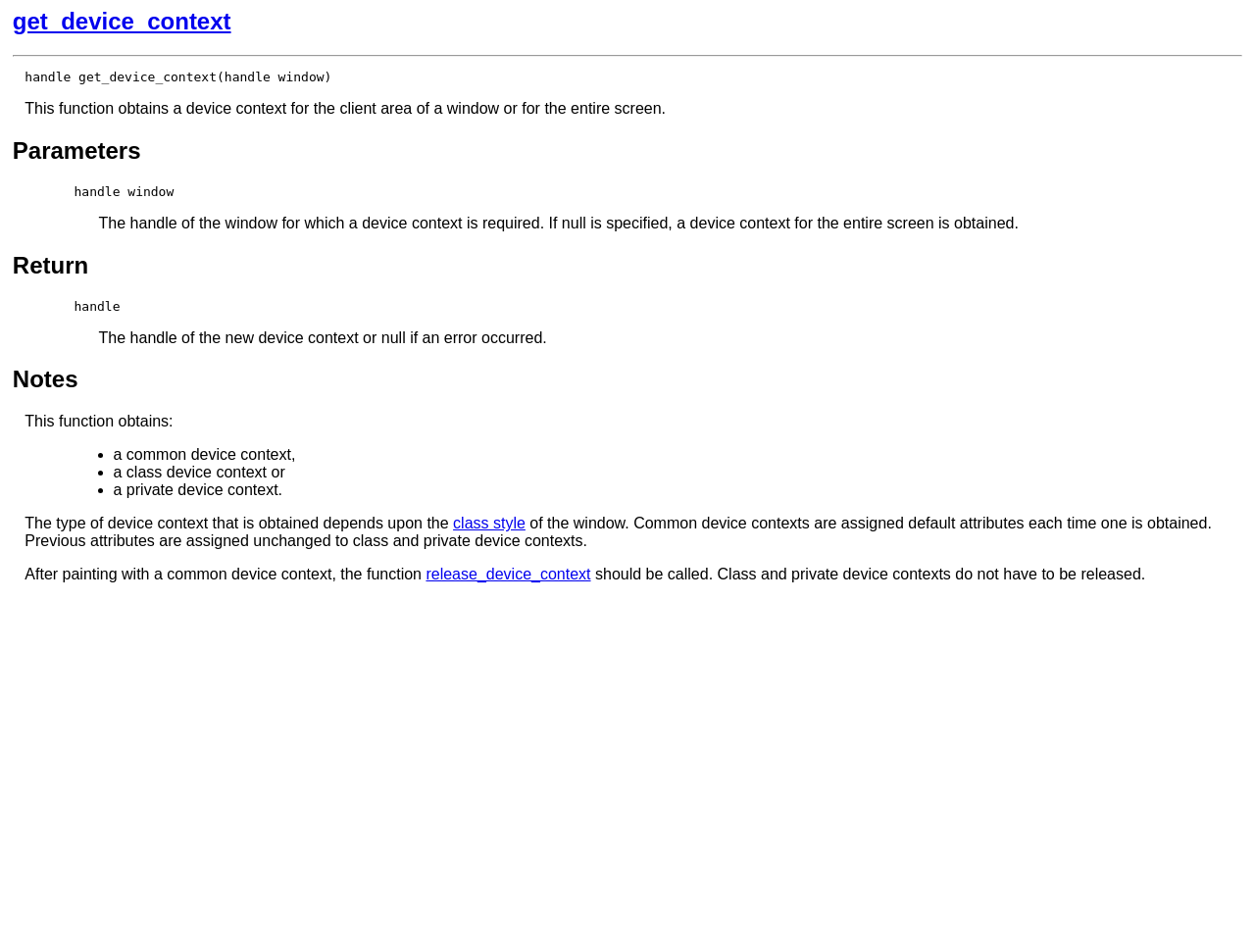Respond to the question with just a single word or phrase: 
What is the parameter required by the get_device_context function?

Handle of the window